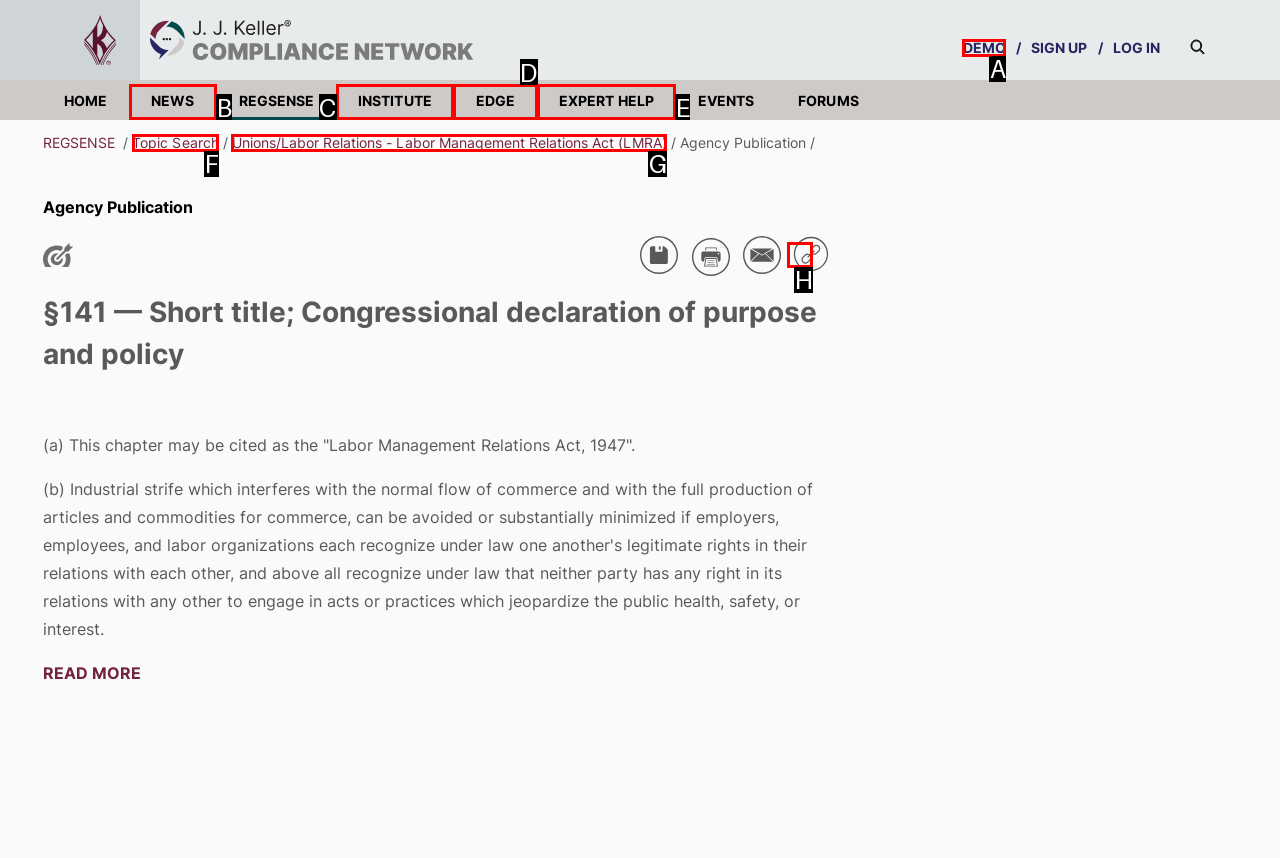Assess the description: INSTITUTE and select the option that matches. Provide the letter of the chosen option directly from the given choices.

C